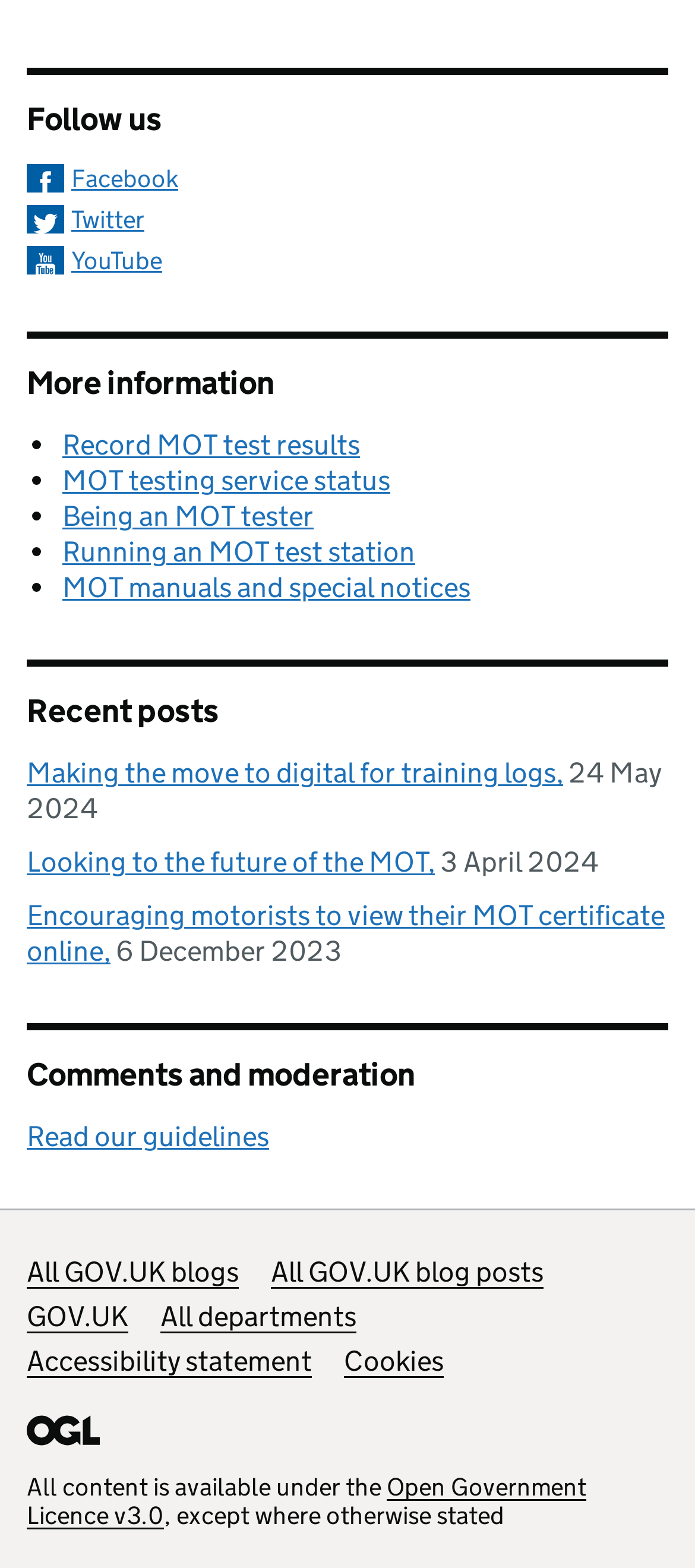Determine the bounding box for the described UI element: "Running an MOT test station".

[0.09, 0.342, 0.597, 0.363]